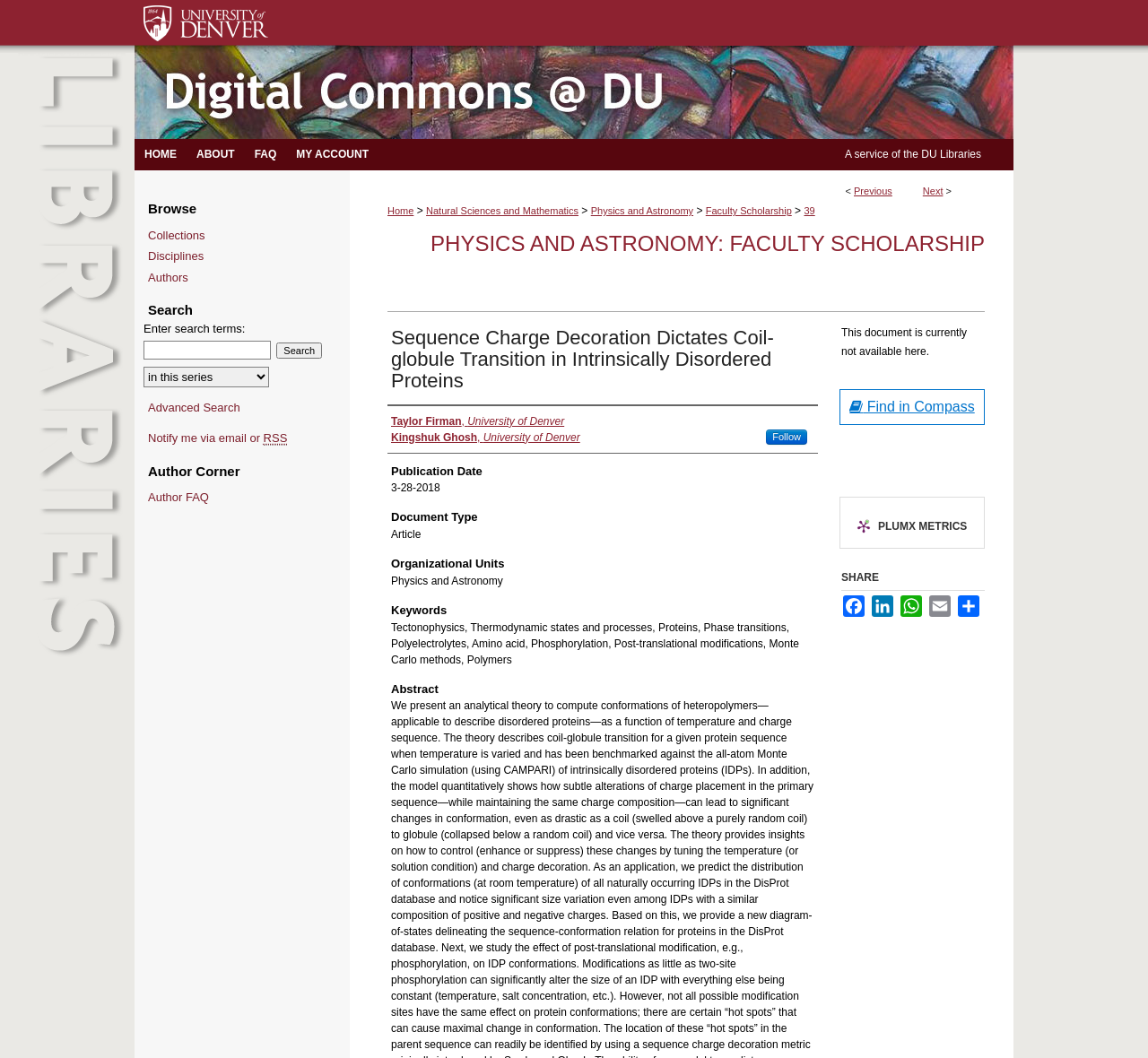Locate the bounding box coordinates of the area where you should click to accomplish the instruction: "Click on the 'Menu' link".

[0.953, 0.0, 1.0, 0.042]